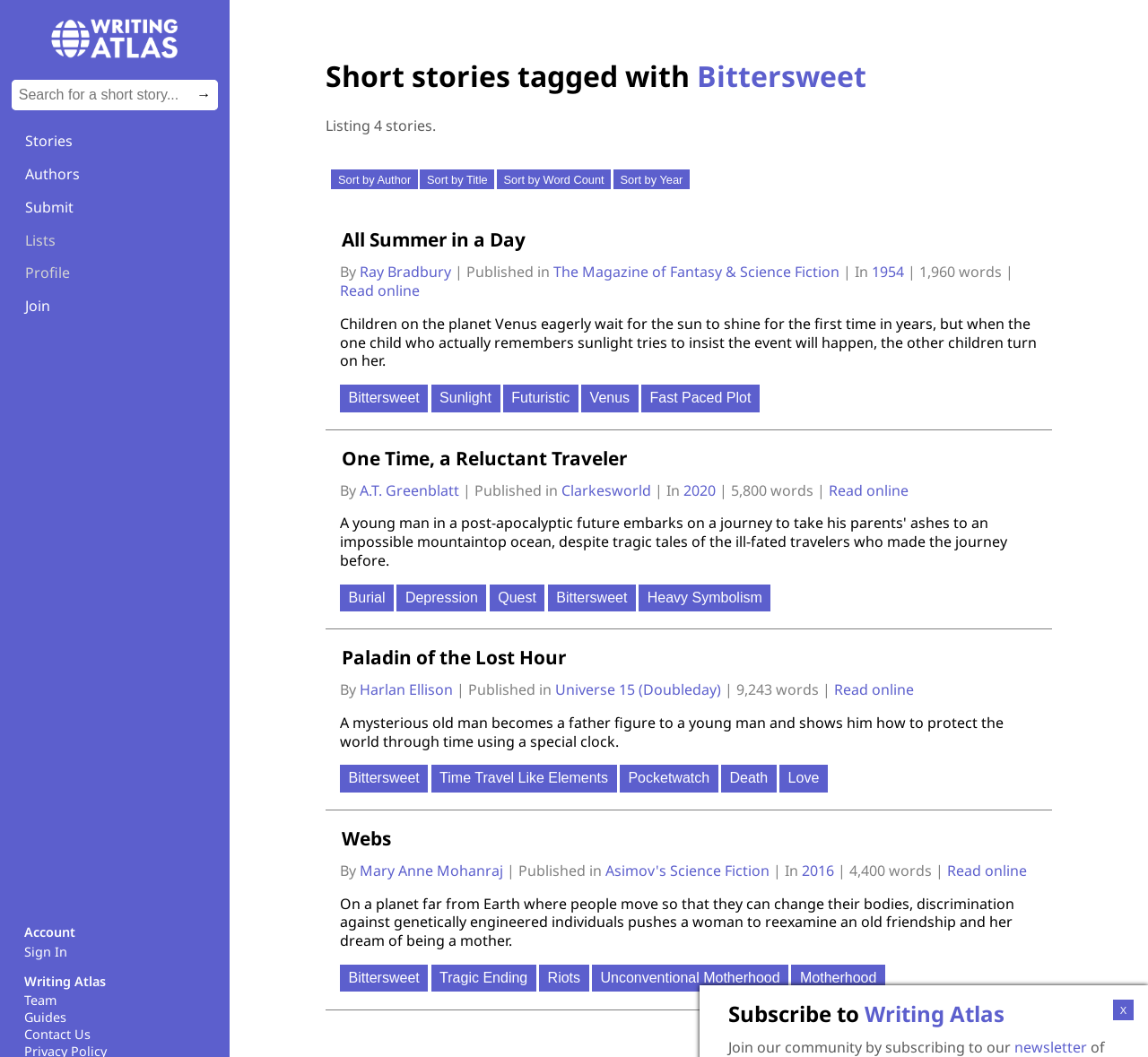Please determine the bounding box coordinates of the clickable area required to carry out the following instruction: "Read 'All Summer in a Day' online". The coordinates must be four float numbers between 0 and 1, represented as [left, top, right, bottom].

[0.296, 0.265, 0.366, 0.284]